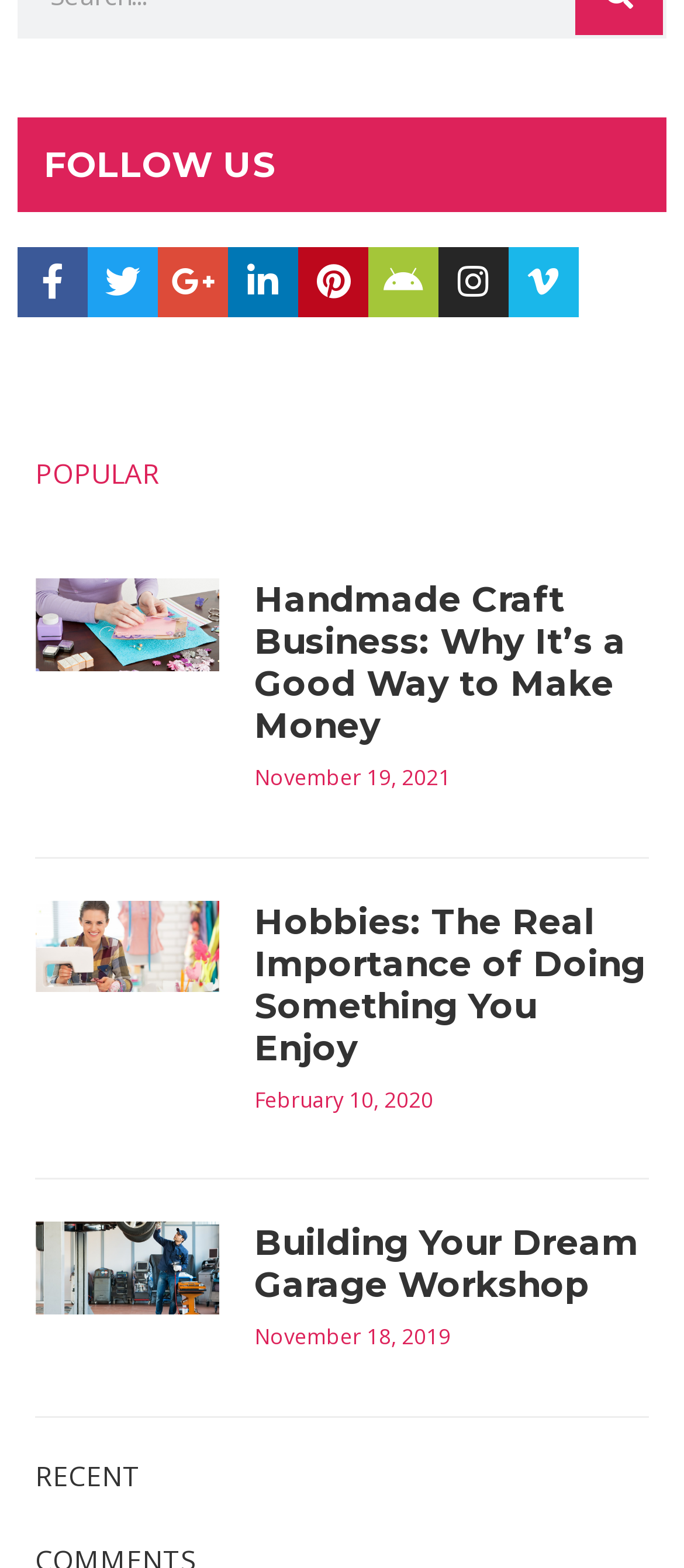Given the element description, predict the bounding box coordinates in the format (top-left x, top-left y, bottom-right x, bottom-right y), using floating point numbers between 0 and 1: Building Your Dream Garage Workshop

[0.372, 0.779, 0.933, 0.833]